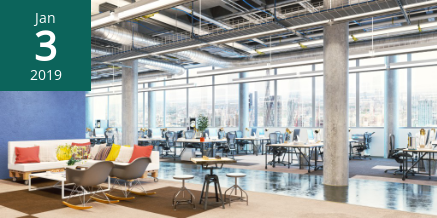What is the style of the ceilings in the office?
Refer to the image and provide a one-word or short phrase answer.

Industrial-style